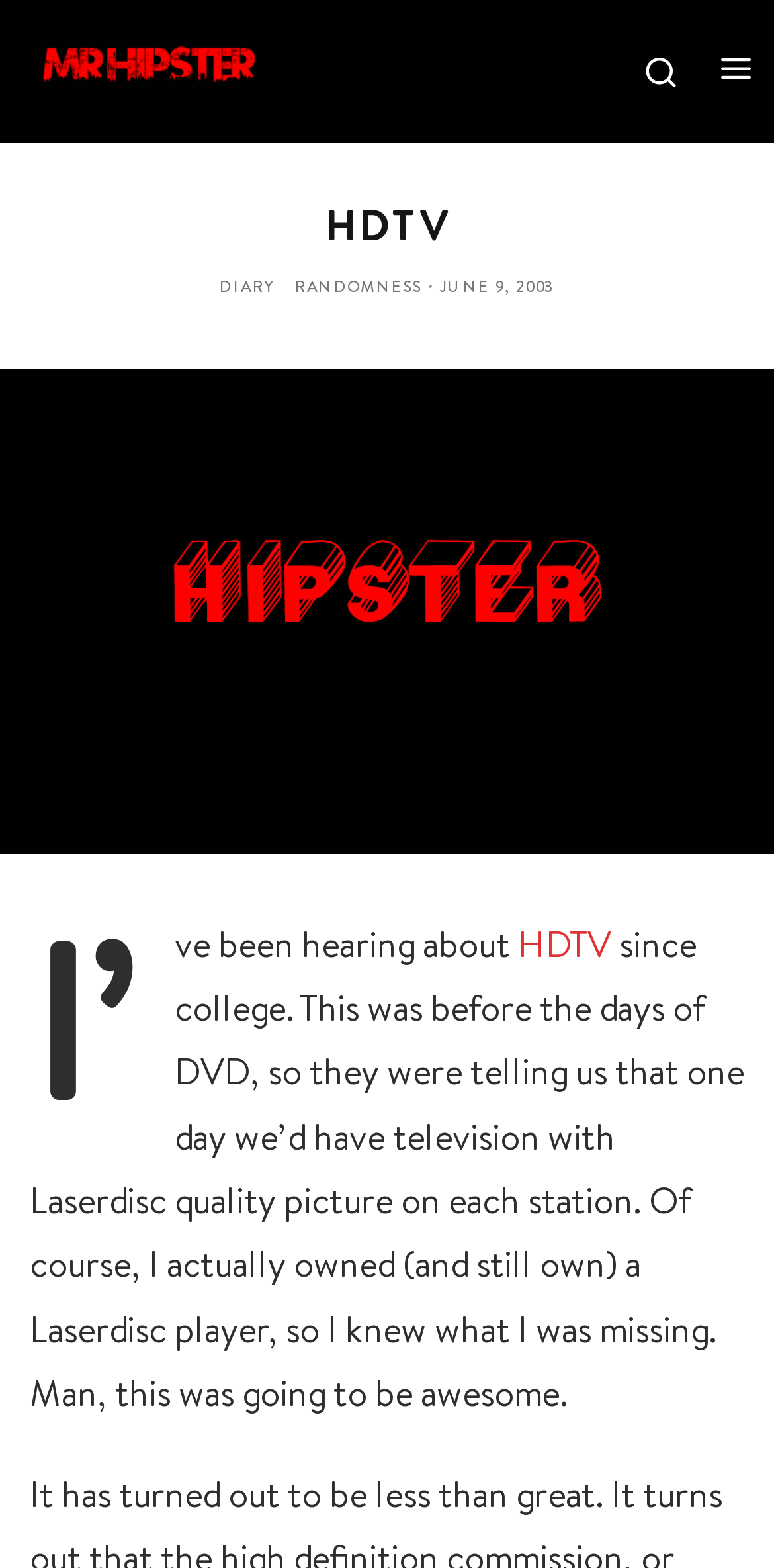What is the date of the diary entry?
Carefully analyze the image and provide a thorough answer to the question.

The date of the diary entry is 'JUNE 9, 2003' which is mentioned in the time element below the 'DIARY' link, indicating when the author wrote this entry.